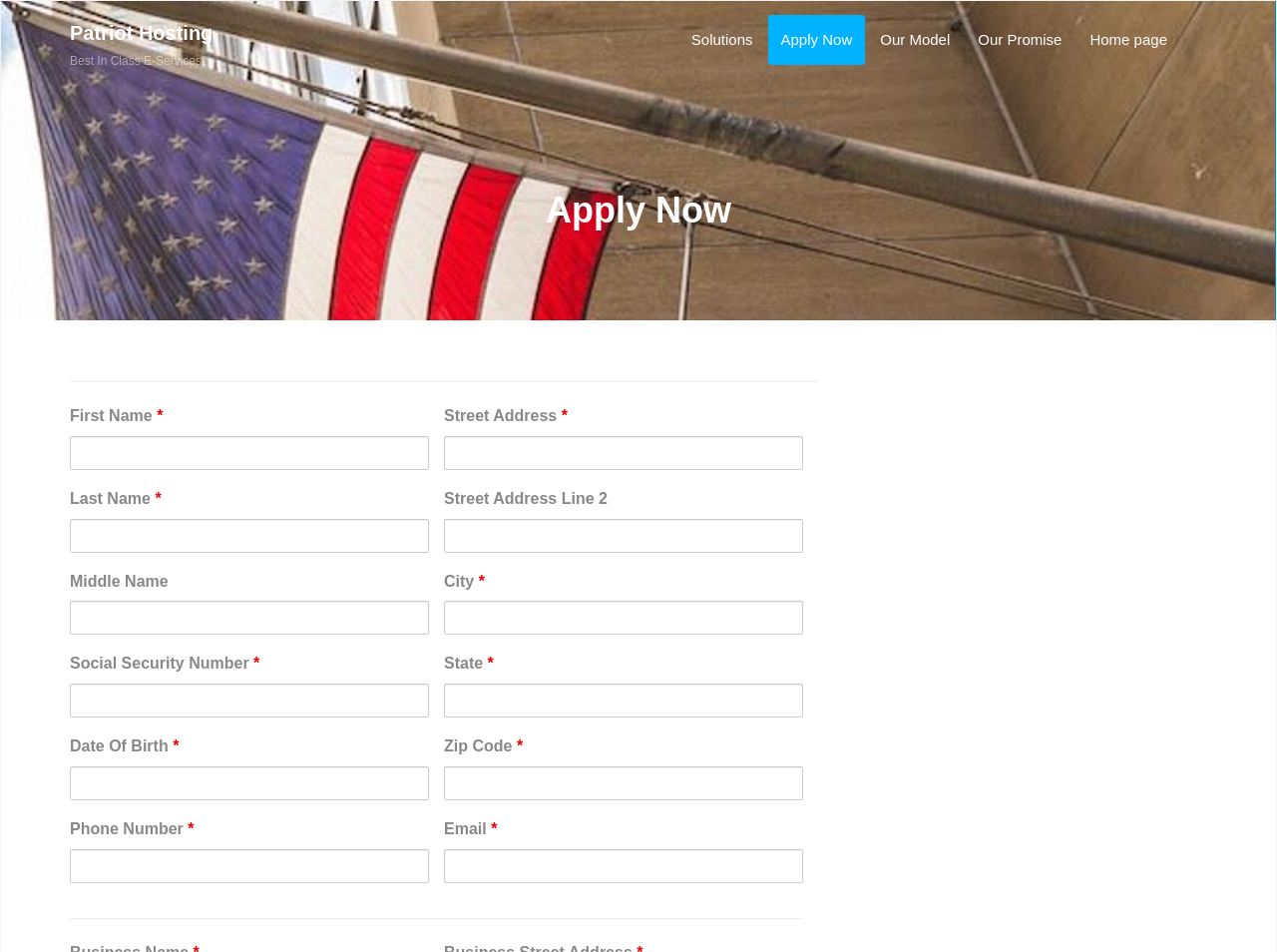Identify the bounding box coordinates of the section that should be clicked to achieve the task described: "Select state".

[0.348, 0.718, 0.629, 0.754]